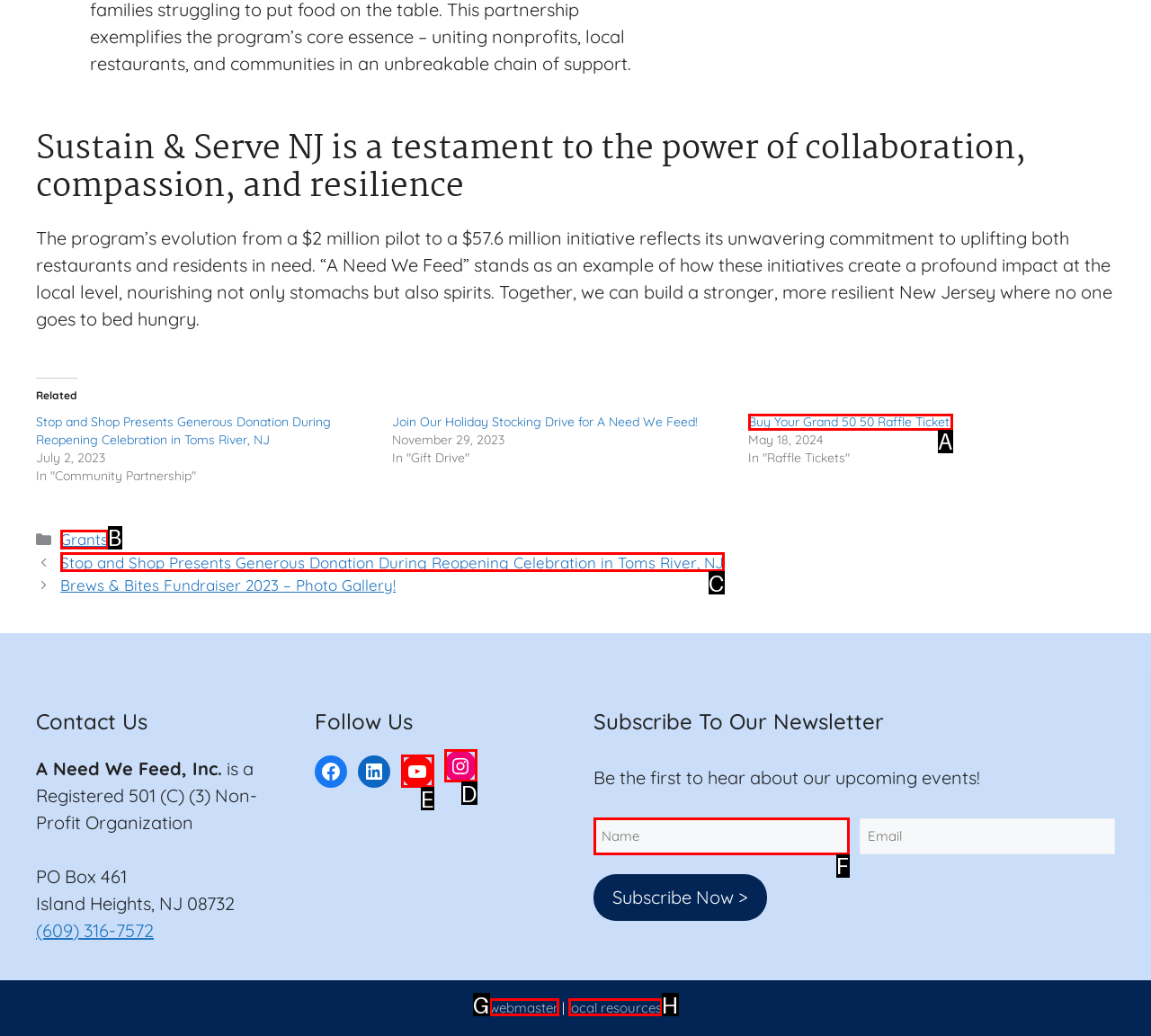Identify the HTML element that matches the description: Center for Prevention & Counseling
Respond with the letter of the correct option.

None